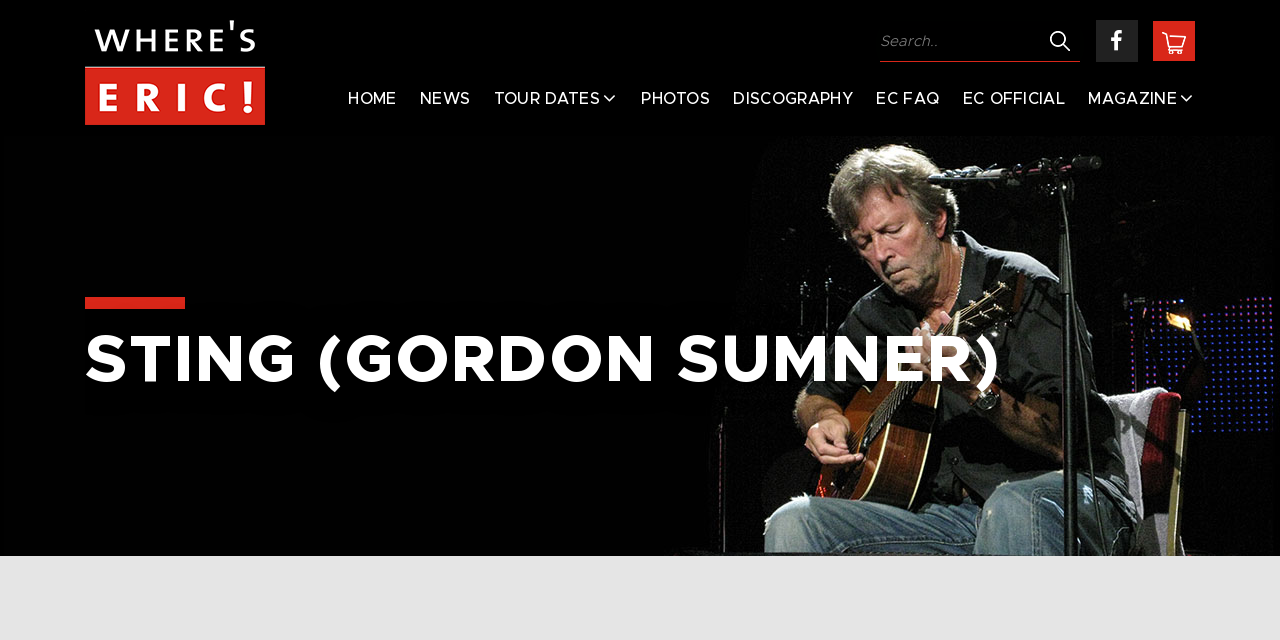Locate and provide the bounding box coordinates for the HTML element that matches this description: "alt="cart"".

[0.901, 0.033, 0.934, 0.095]